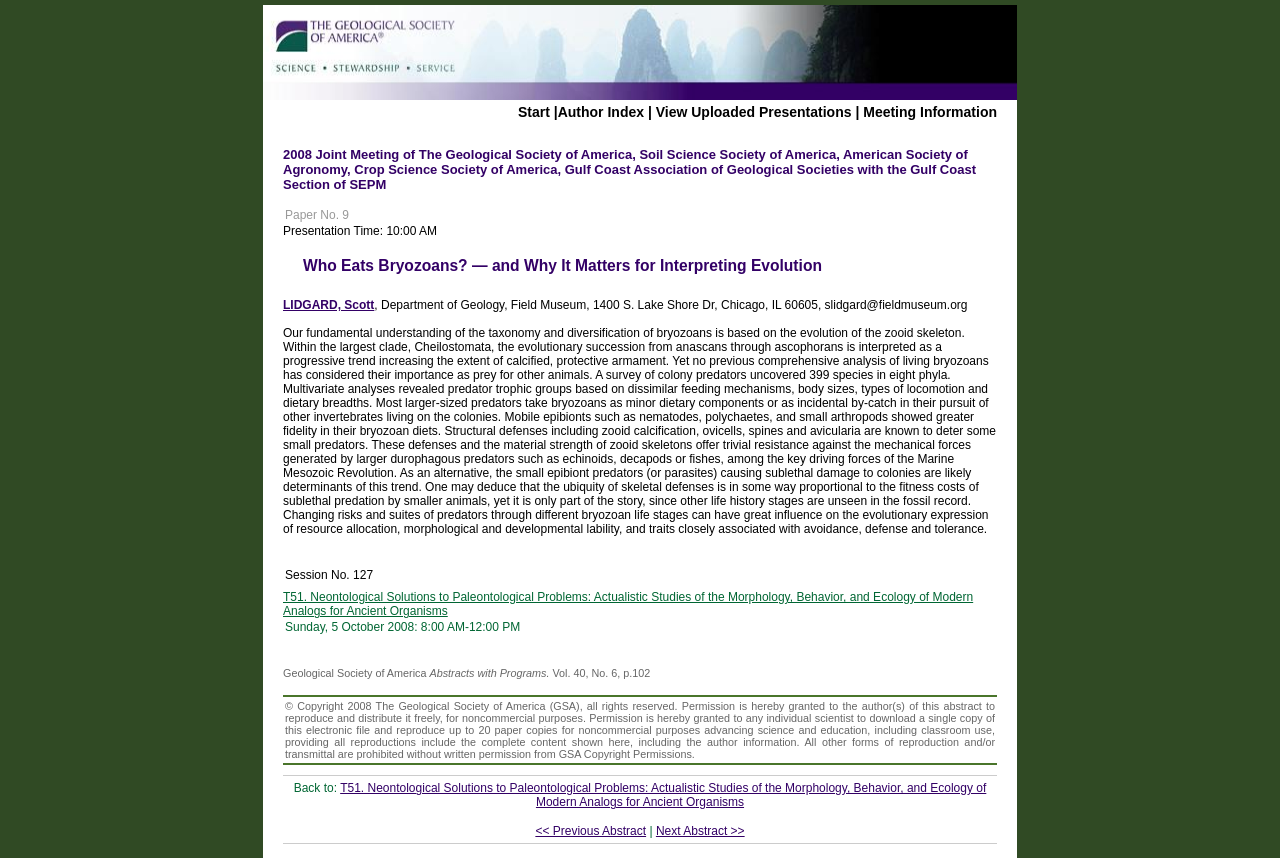From the element description: "Meeting Information", extract the bounding box coordinates of the UI element. The coordinates should be expressed as four float numbers between 0 and 1, in the order [left, top, right, bottom].

[0.674, 0.121, 0.779, 0.14]